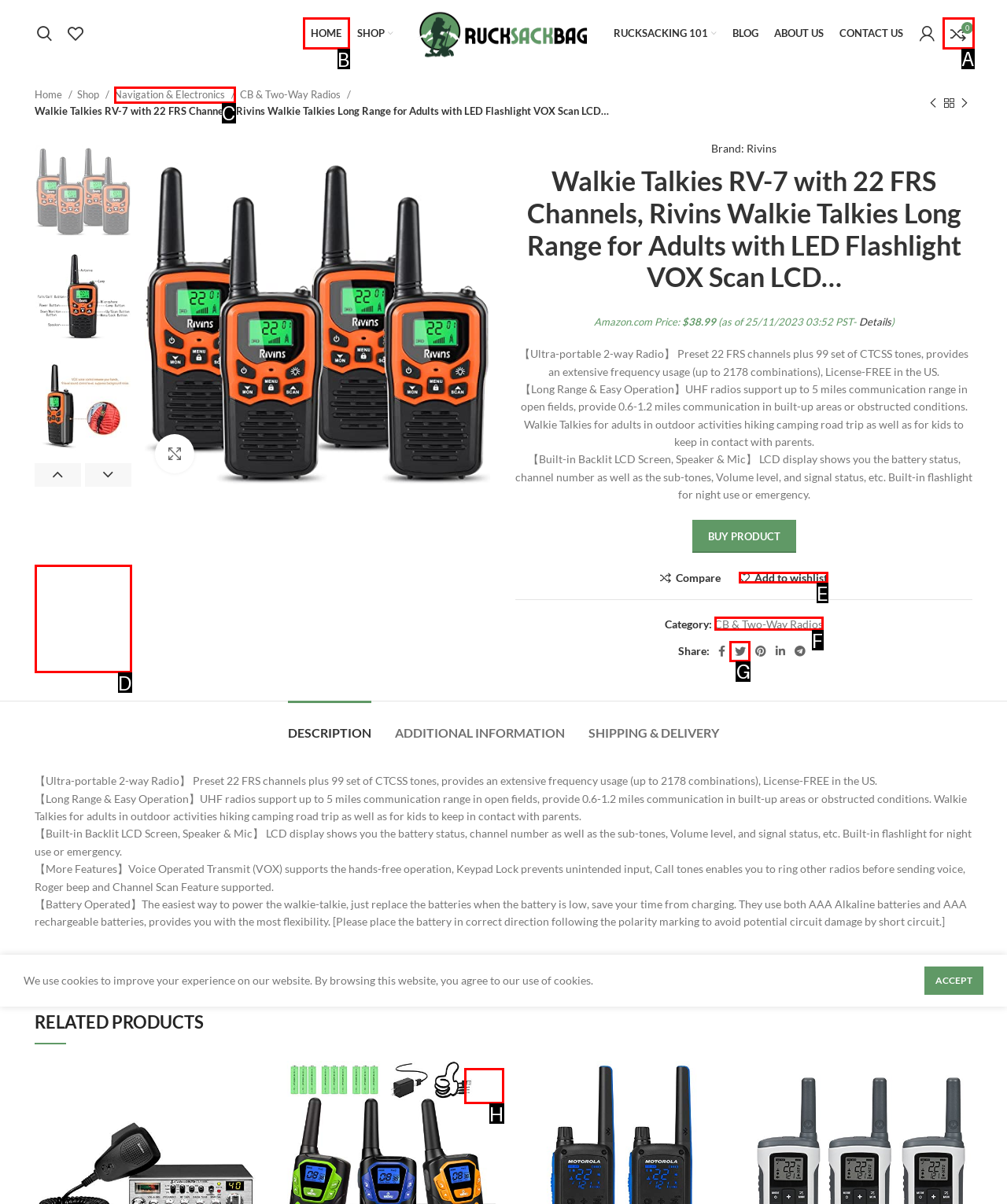Indicate which red-bounded element should be clicked to perform the task: Go to home page Answer with the letter of the correct option.

B